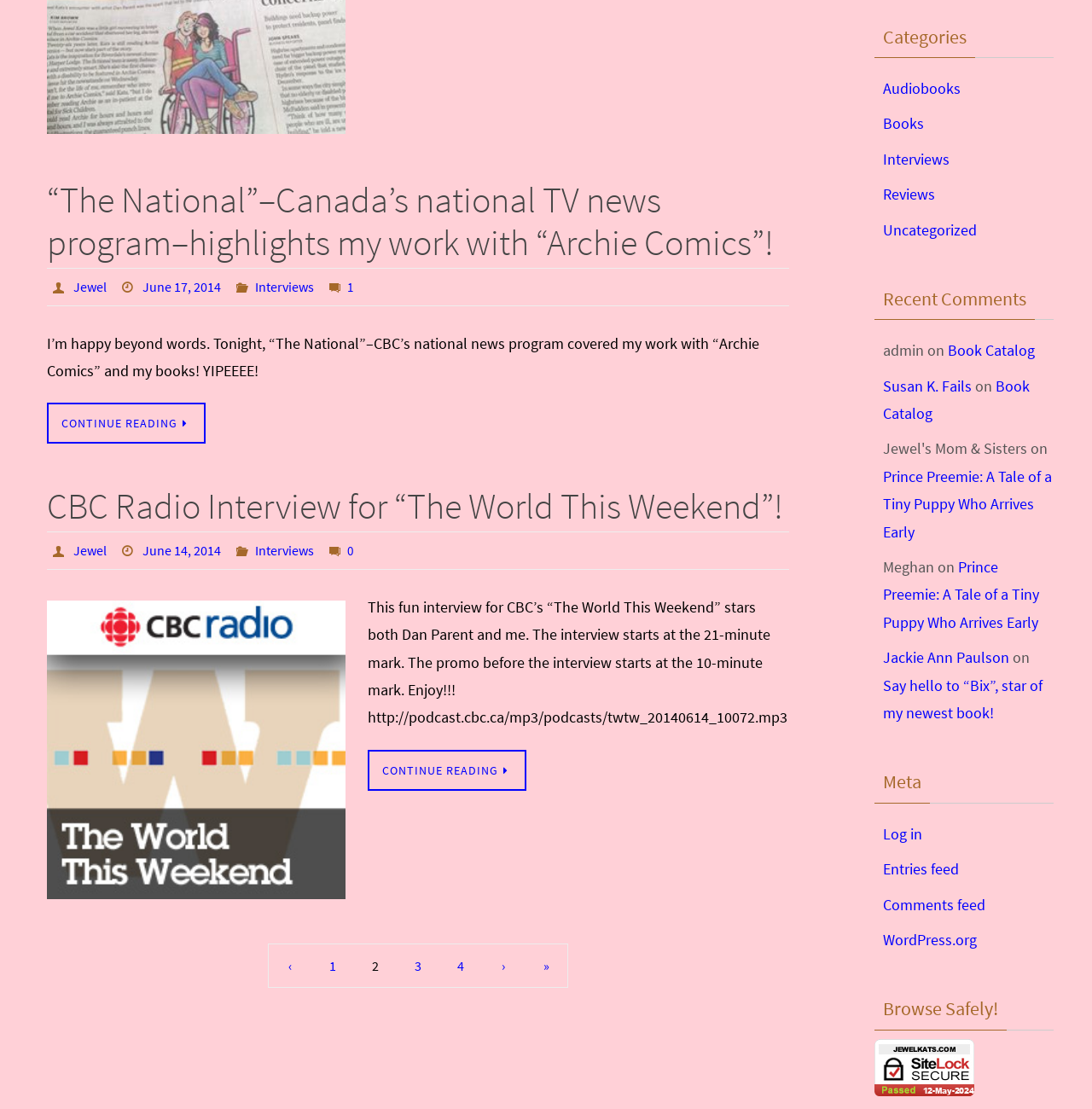Identify the bounding box coordinates of the section that should be clicked to achieve the task described: "Log in to the website".

[0.809, 0.743, 0.845, 0.761]